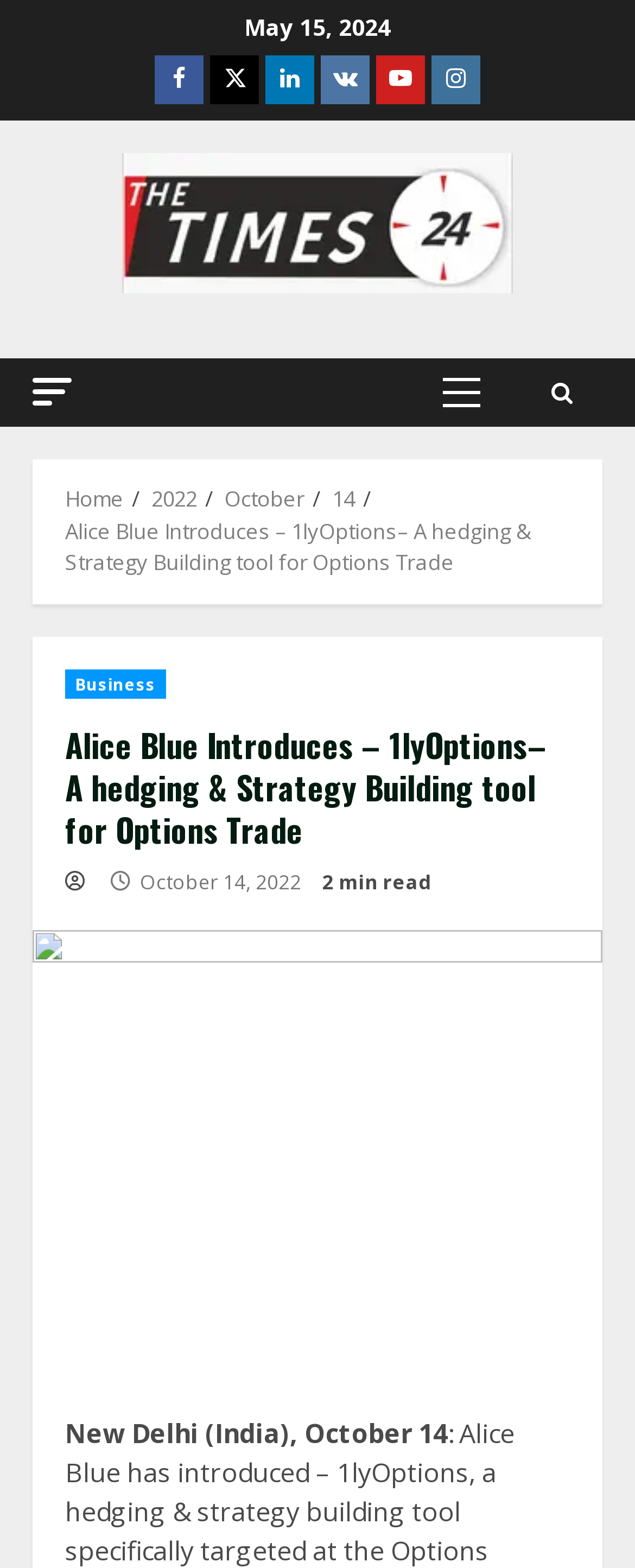Determine the bounding box coordinates for the region that must be clicked to execute the following instruction: "Go to Home page".

[0.103, 0.309, 0.195, 0.327]